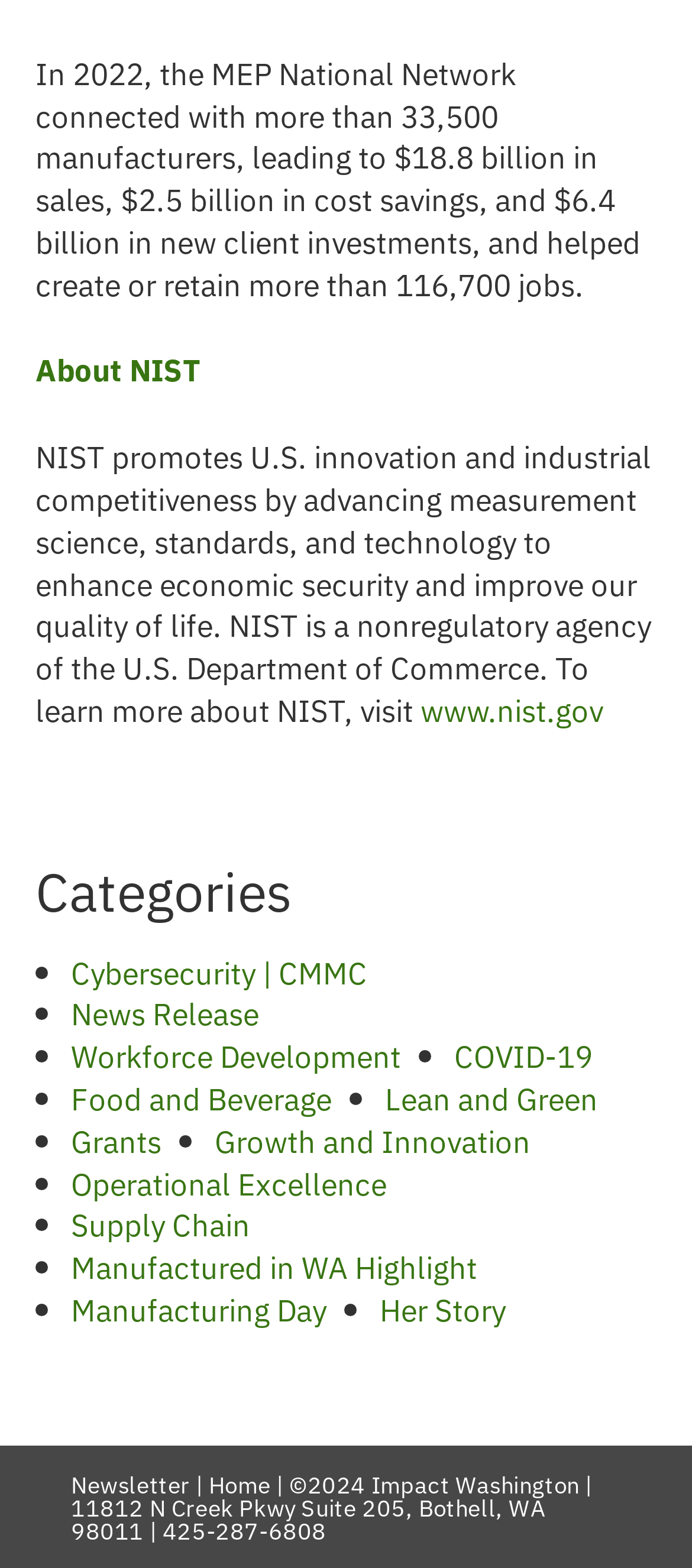Find the bounding box of the UI element described as: "Lean and Green". The bounding box coordinates should be given as four float values between 0 and 1, i.e., [left, top, right, bottom].

[0.556, 0.686, 0.864, 0.714]